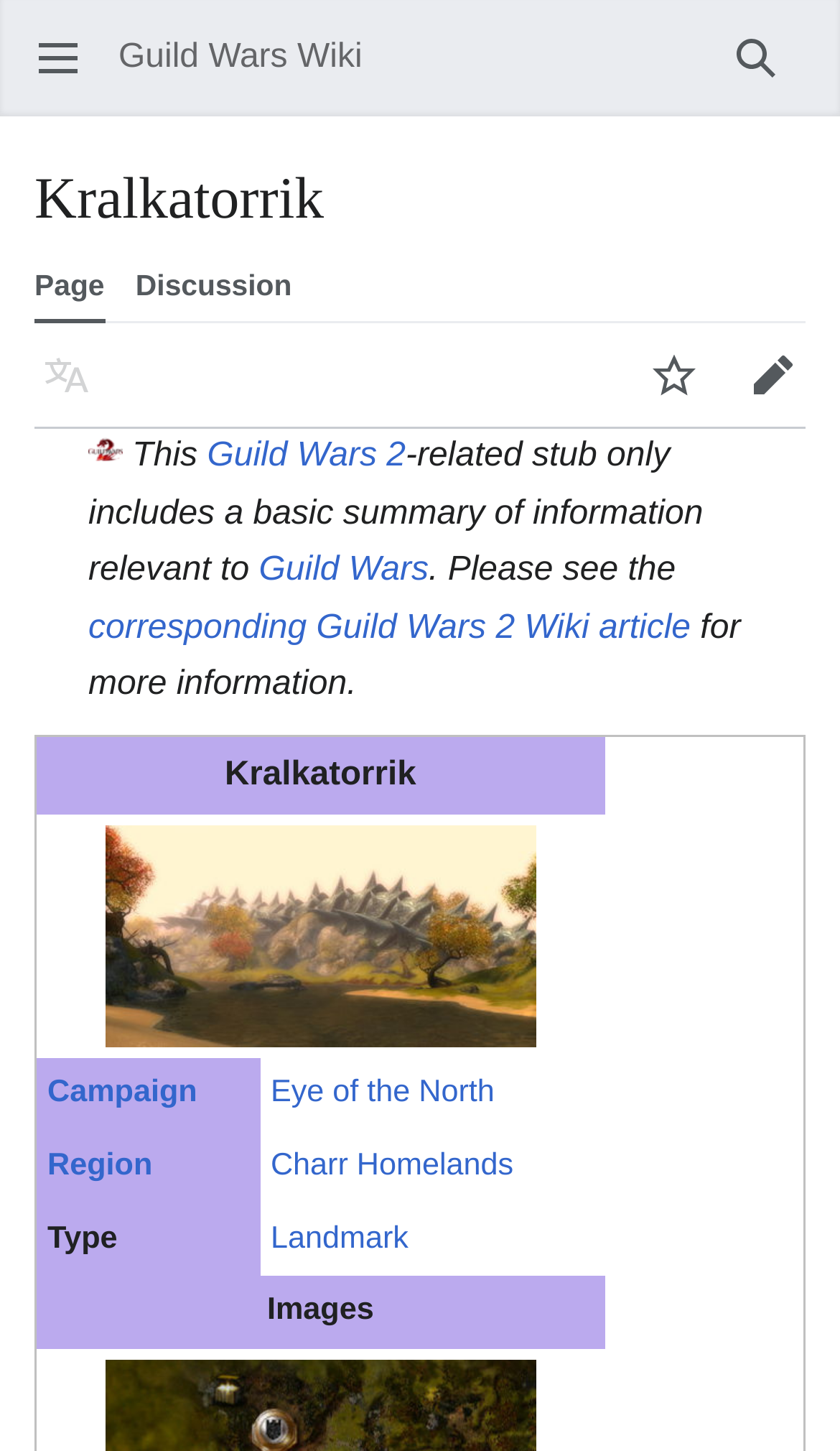Specify the bounding box coordinates of the region I need to click to perform the following instruction: "View the discussion". The coordinates must be four float numbers in the range of 0 to 1, i.e., [left, top, right, bottom].

[0.161, 0.183, 0.347, 0.22]